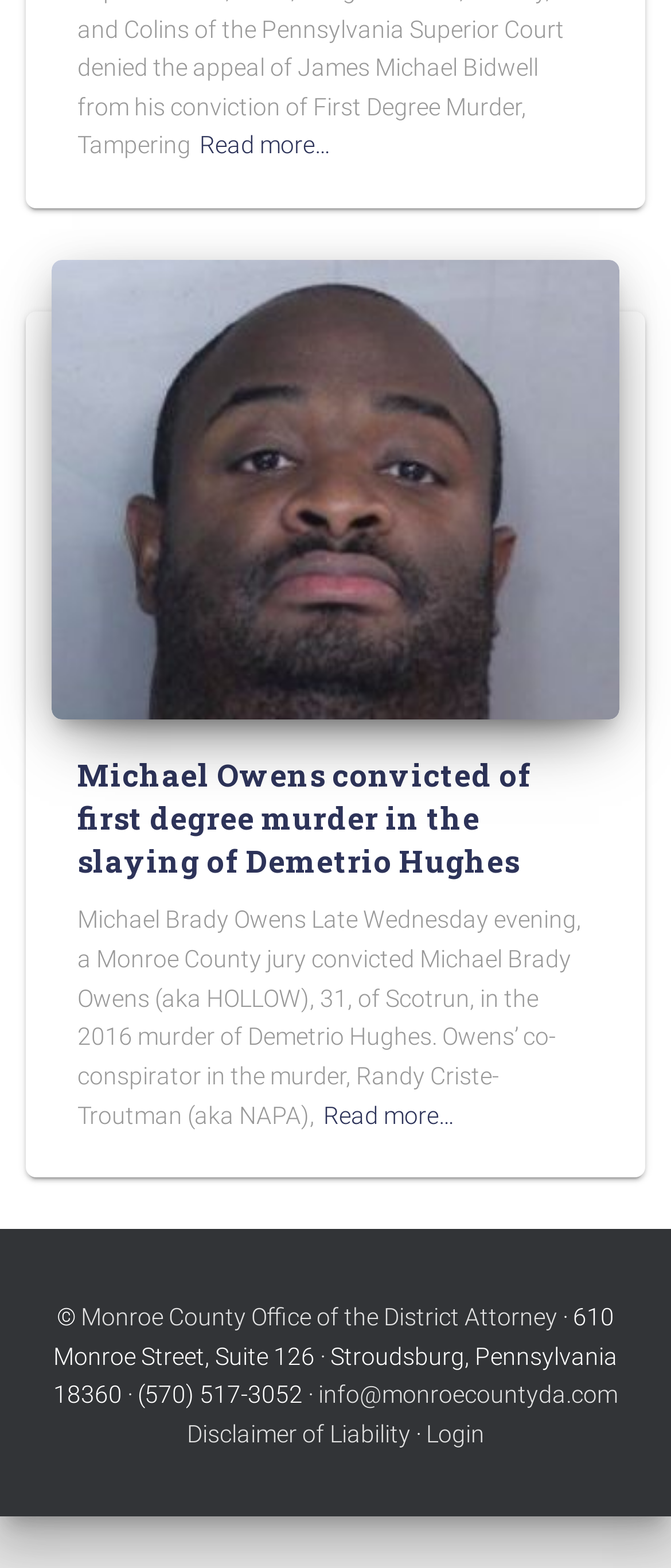What is the name of the person convicted of first degree murder?
Based on the image content, provide your answer in one word or a short phrase.

Michael Brady Owens